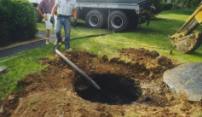Offer a detailed caption for the image presented.

The image depicts a worksite focused on septic tank installation or replacement. In the foreground, a large, circular hole has been dug into the ground, revealing a dark void, indicative of where a septic tank might be installed or replaced. A worker is seen standing beside the hole, actively engaged in the process, with a long pipe extending from the hole. This pipe is likely part of the equipment used for either removing waste or connecting the tank to the drainage system. 

In the background, a large truck is parked, hinting at the presence of specialized machinery or materials needed for the septic system work. The surrounding area is grassy, suggesting a residential setting where such installations are often necessary, particularly in rural areas lacking easy access to sewage services. This visual effectively illustrates the practical aspects of septic tank installation, underscoring the importance of careful preparation and skilled labor in ensuring proper sewage management.